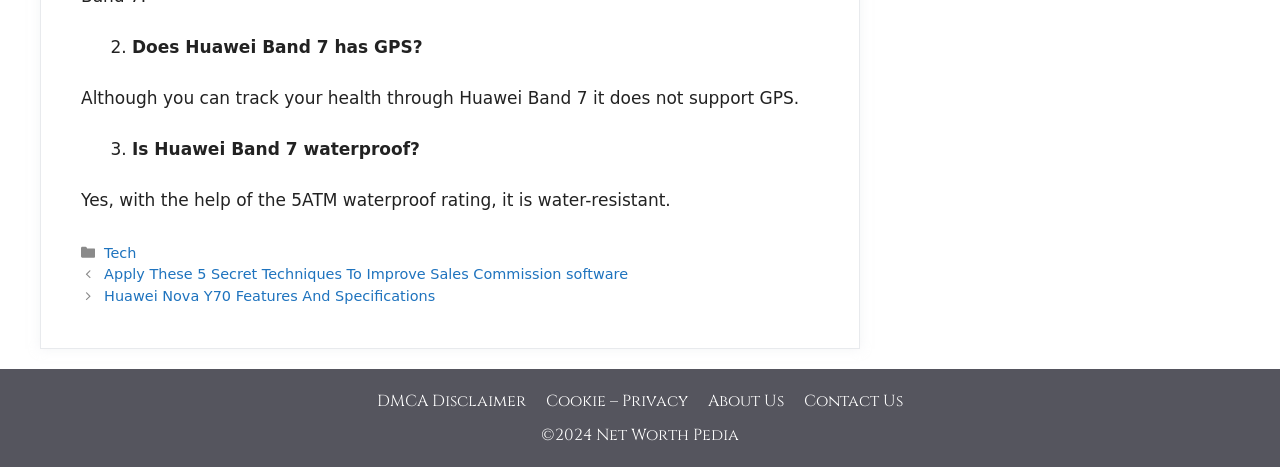Locate the UI element described by Net Worth Pedia and provide its bounding box coordinates. Use the format (top-left x, top-left y, bottom-right x, bottom-right y) with all values as floating point numbers between 0 and 1.

[0.466, 0.908, 0.577, 0.955]